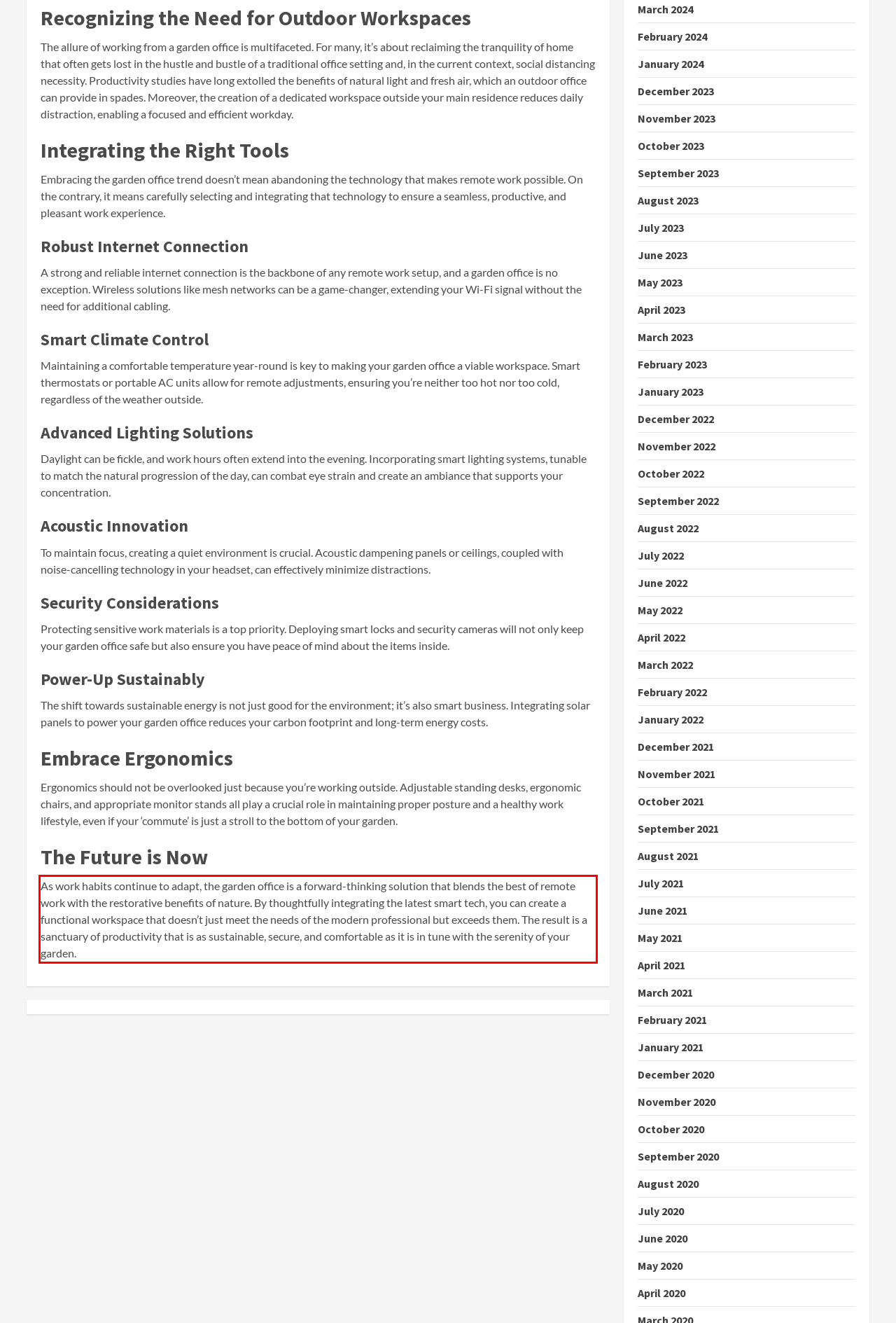Please examine the screenshot of the webpage and read the text present within the red rectangle bounding box.

As work habits continue to adapt, the garden office is a forward-thinking solution that blends the best of remote work with the restorative benefits of nature. By thoughtfully integrating the latest smart tech, you can create a functional workspace that doesn’t just meet the needs of the modern professional but exceeds them. The result is a sanctuary of productivity that is as sustainable, secure, and comfortable as it is in tune with the serenity of your garden.